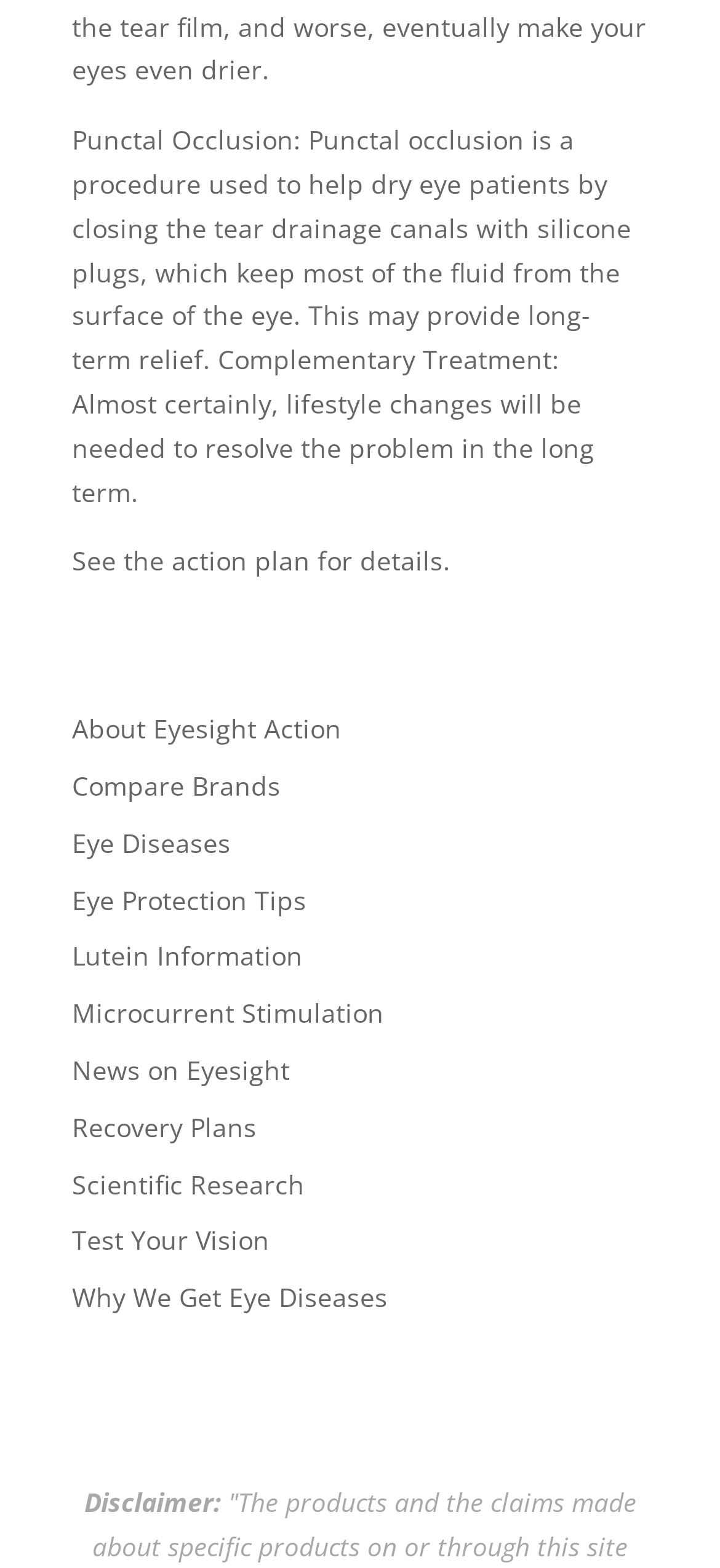Given the description of a UI element: "10 Years Of Learning Thai", identify the bounding box coordinates of the matching element in the webpage screenshot.

None